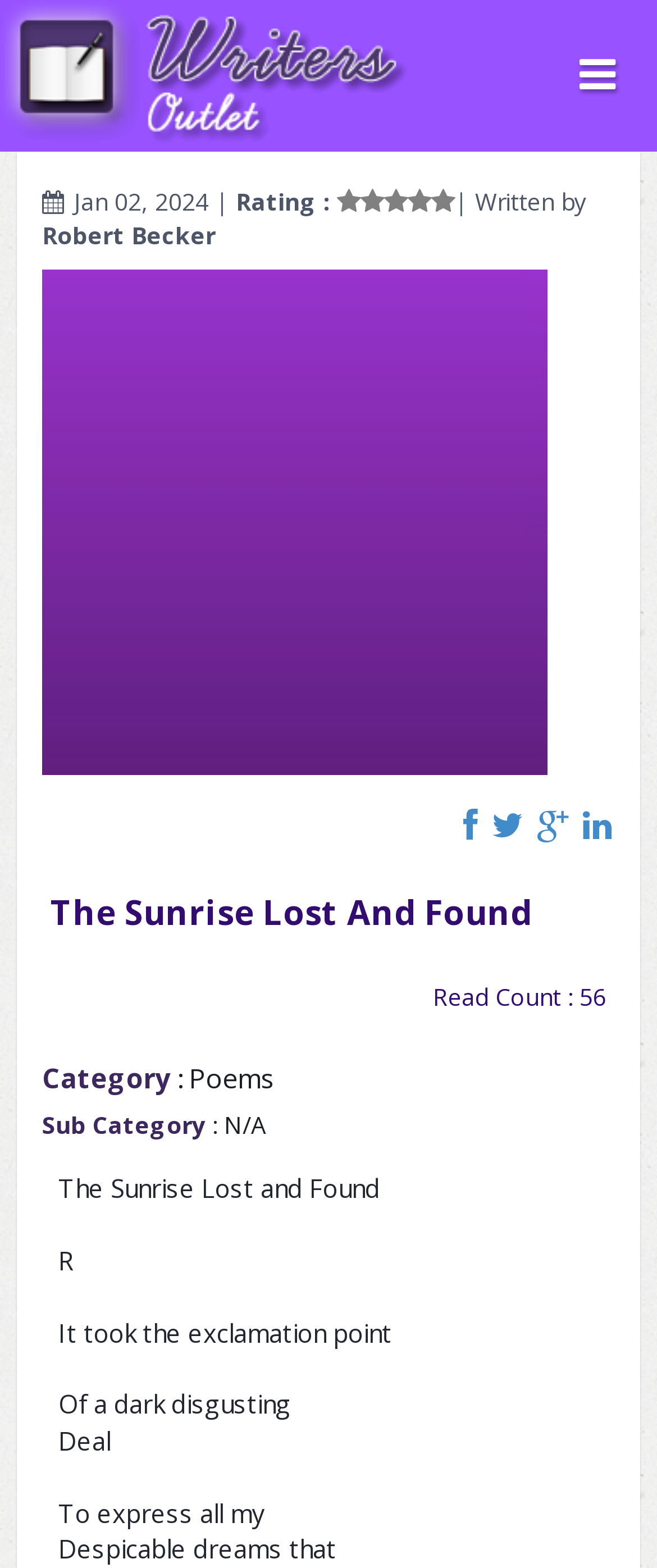Specify the bounding box coordinates of the element's region that should be clicked to achieve the following instruction: "Enter email address". The bounding box coordinates consist of four float numbers between 0 and 1, in the format [left, top, right, bottom].

[0.026, 0.255, 0.974, 0.297]